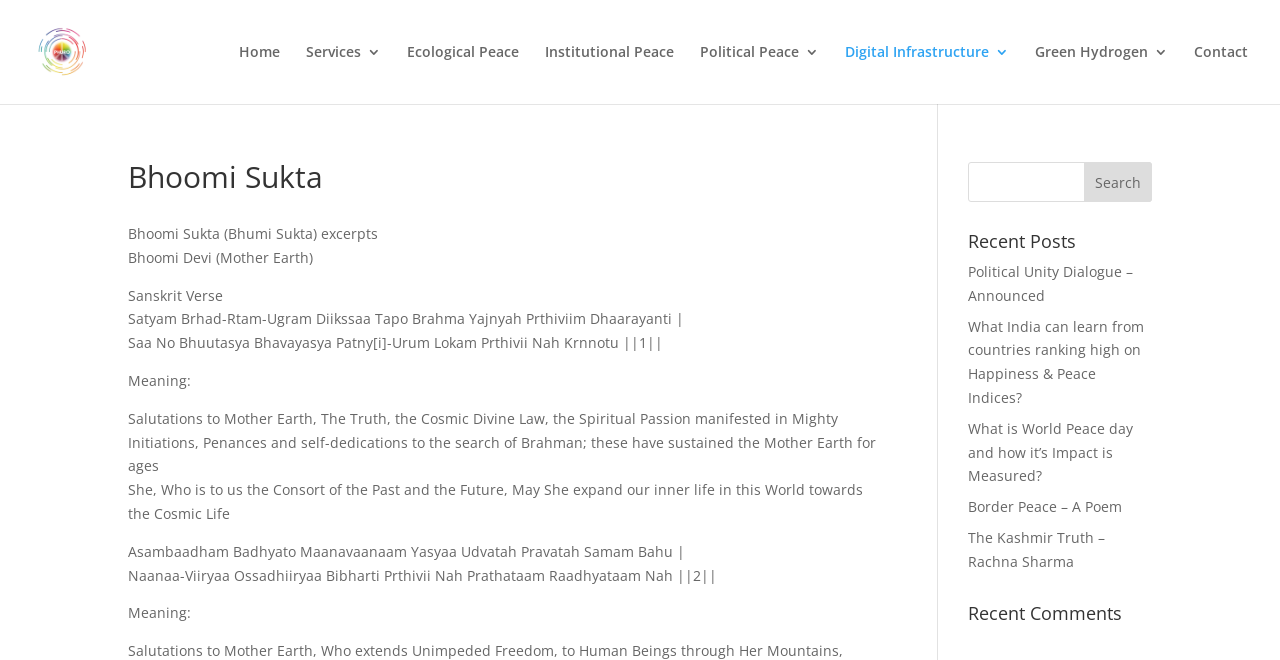Determine the bounding box coordinates for the area that needs to be clicked to fulfill this task: "Search for a term". The coordinates must be given as four float numbers between 0 and 1, i.e., [left, top, right, bottom].

[0.847, 0.245, 0.9, 0.306]